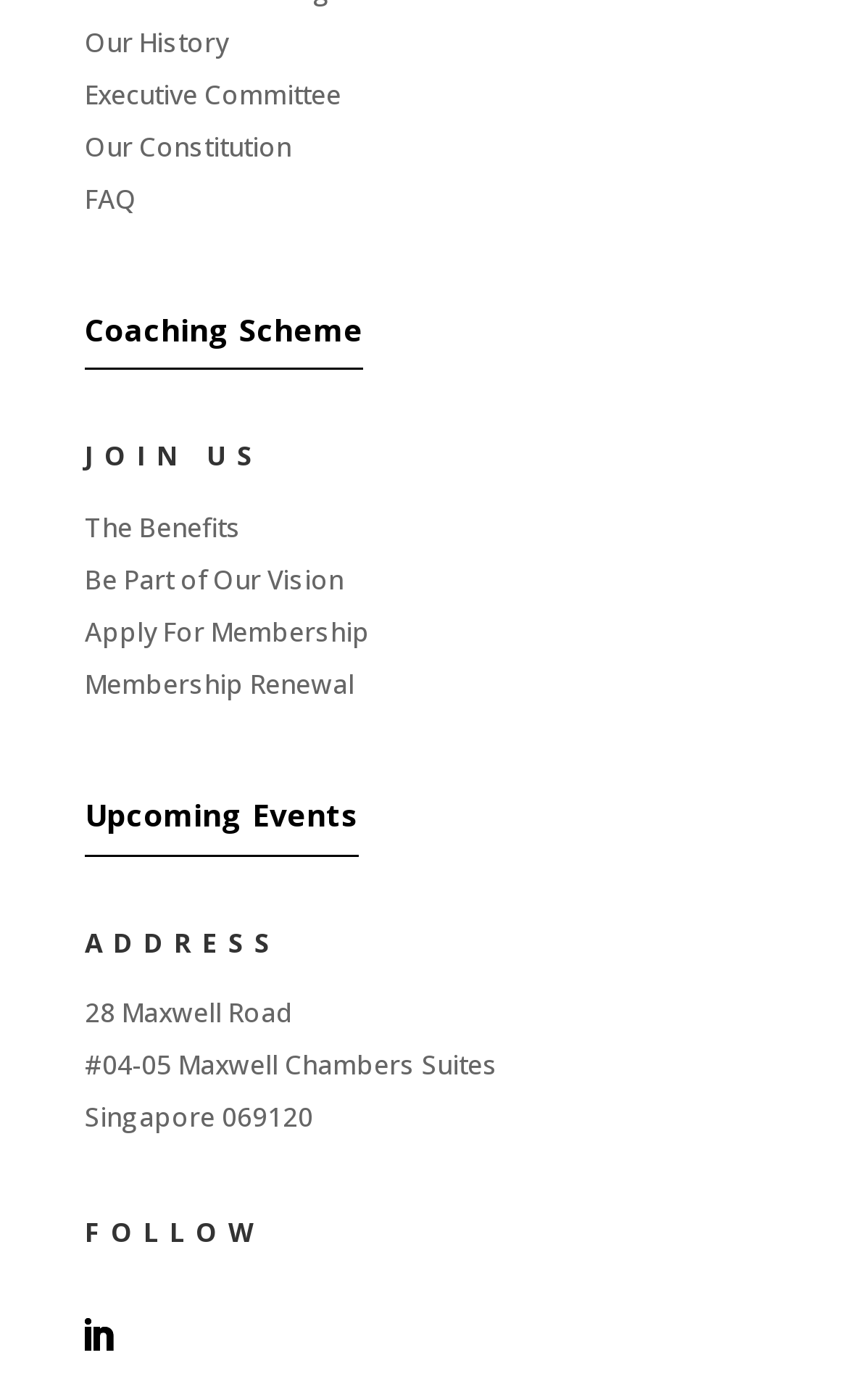Consider the image and give a detailed and elaborate answer to the question: 
What is the organization's address?

I found the address by looking at the 'ADDRESS' section of the webpage, where it lists the address as '28 Maxwell Road', followed by the suite number and postal code.